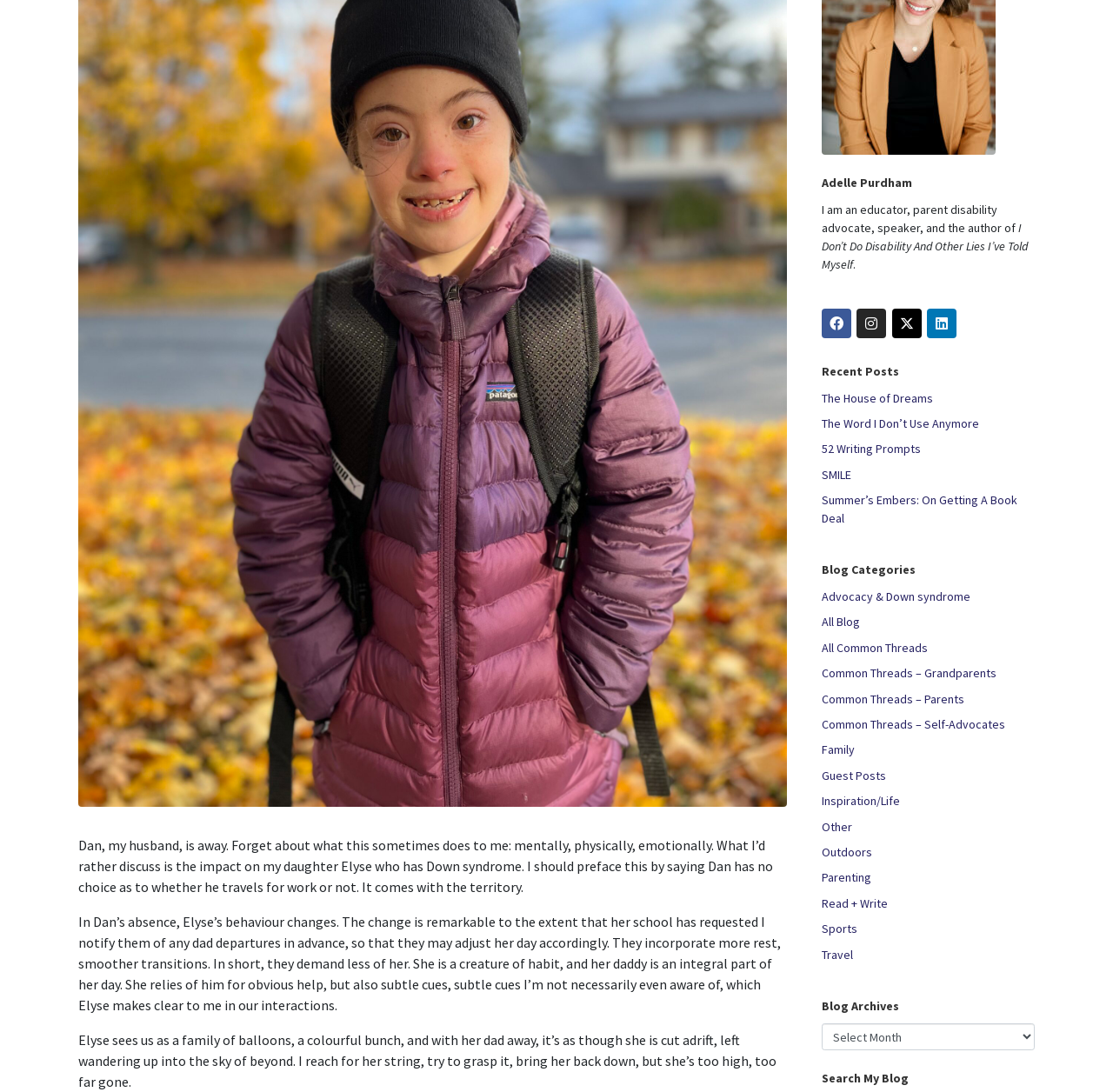Bounding box coordinates are given in the format (top-left x, top-left y, bottom-right x, bottom-right y). All values should be floating point numbers between 0 and 1. Provide the bounding box coordinate for the UI element described as: Coffee Cherry FAQs

None